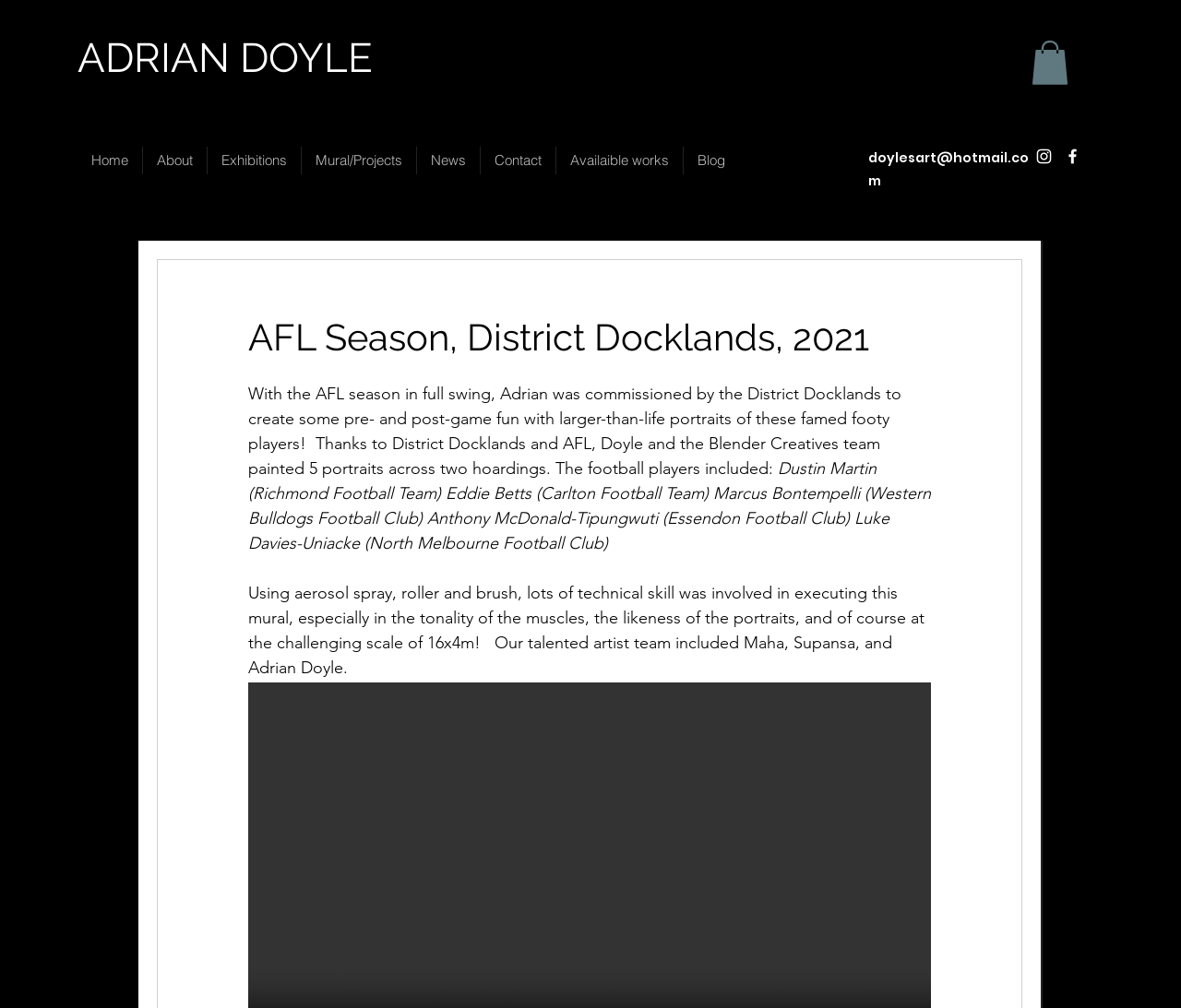Can you look at the image and give a comprehensive answer to the question:
How many artists were involved in the mural project?

The answer can be found in the text 'Our talented artist team included Maha, Supansa, and Adrian Doyle.' which lists 3 artists' names.